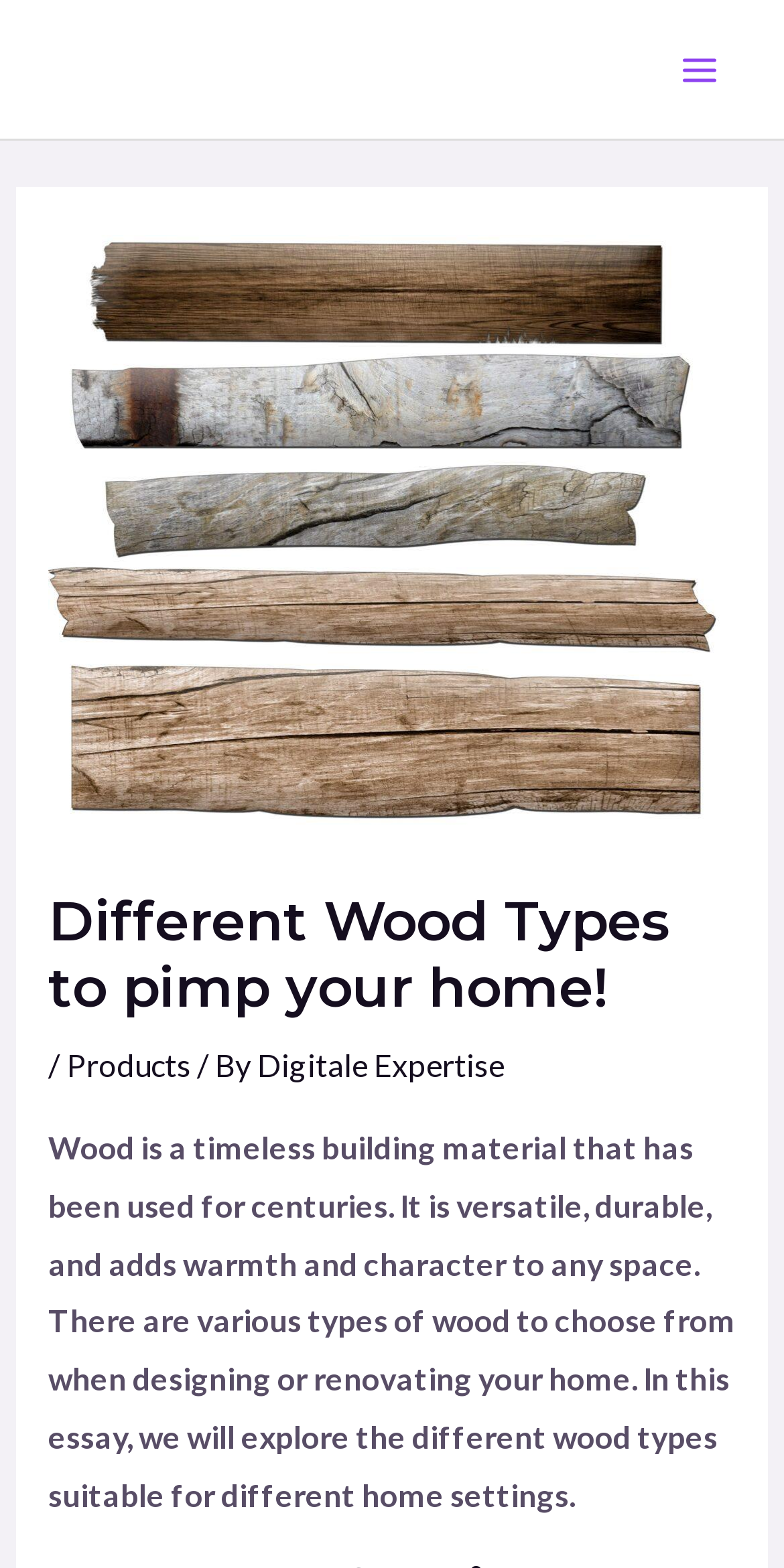What is the main title displayed on this webpage?

Different Wood Types to pimp your home!